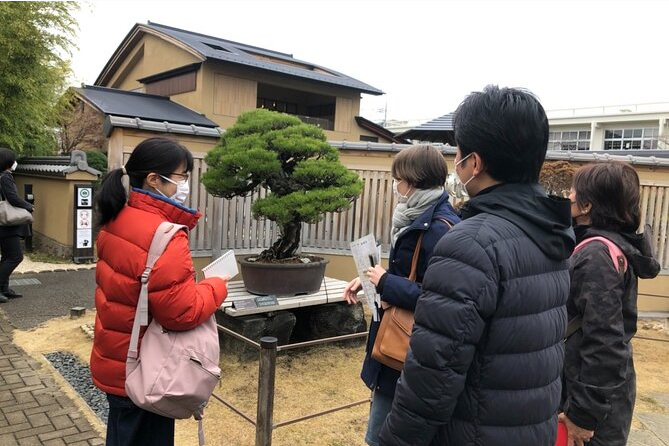Provide a brief response to the question below using one word or phrase:
How many participants are surrounding the woman?

Three